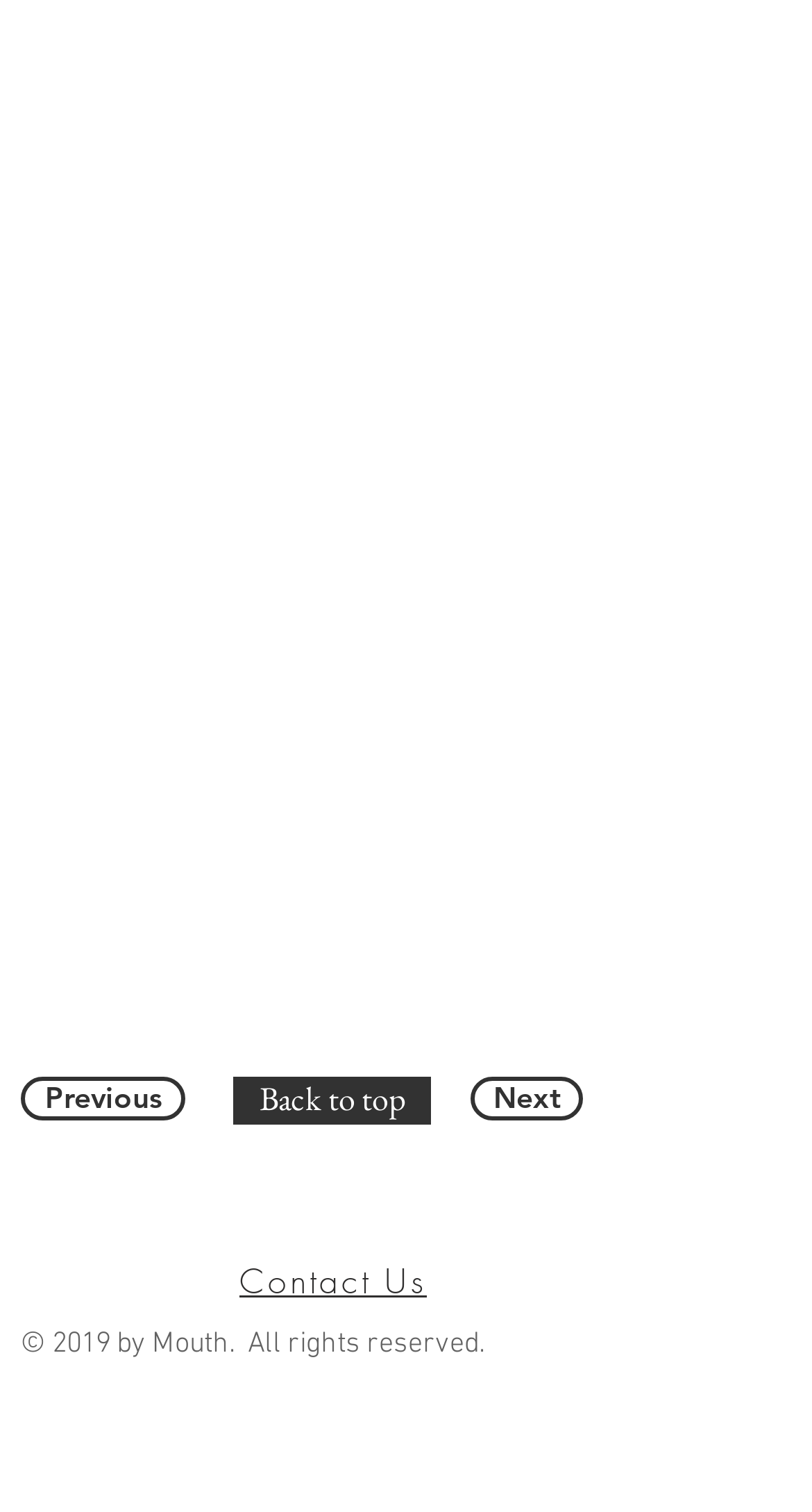Identify the bounding box coordinates of the region that should be clicked to execute the following instruction: "contact us".

[0.295, 0.836, 0.526, 0.864]